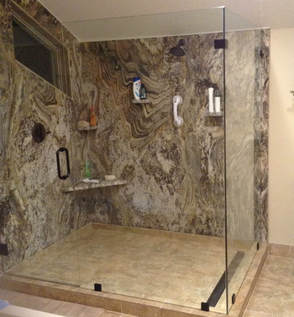Describe all the visual components present in the image.

The image showcases a beautifully designed stone shower, highlighting the luxurious and elegant features of natural materials in bathroom decor. The shower area is enclosed with transparent glass panels, allowing for an unobstructed view of the stunning stone wall that is characterized by unique, swirling patterns in earthy tones. A minimalistic, built-in shelf holds various toiletries, enhancing the practical yet stylish aspect of the space. The floor features a neutral tile that complements the natural beauty of the stone, while the overall design promotes a sense of relaxation and comfort, making this bathroom an inviting sanctuary for personal retreat. This visual embodiment of elegance underscores the many benefits of stone showers, which are celebrated for their durability, easy maintenance, and timeless aesthetic appeal.